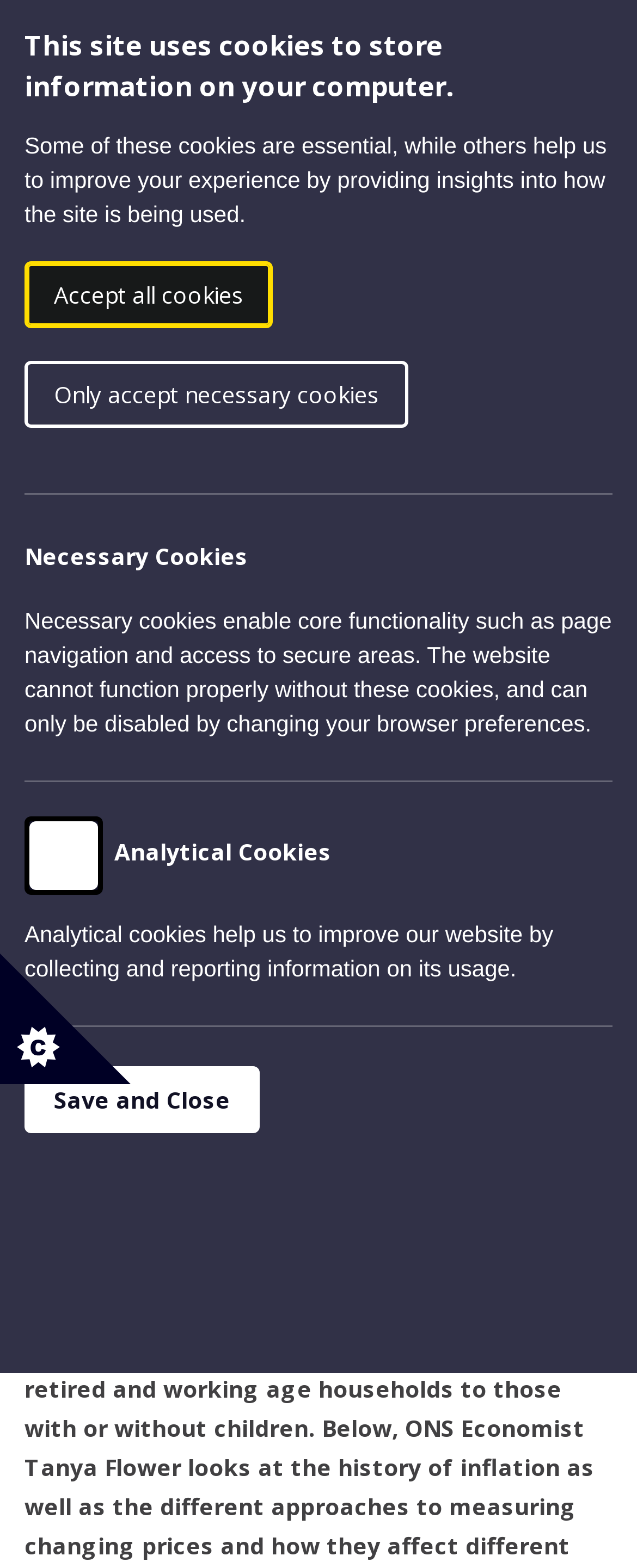Identify and provide the bounding box for the element described by: "Tanya Flower".

[0.038, 0.439, 0.287, 0.459]